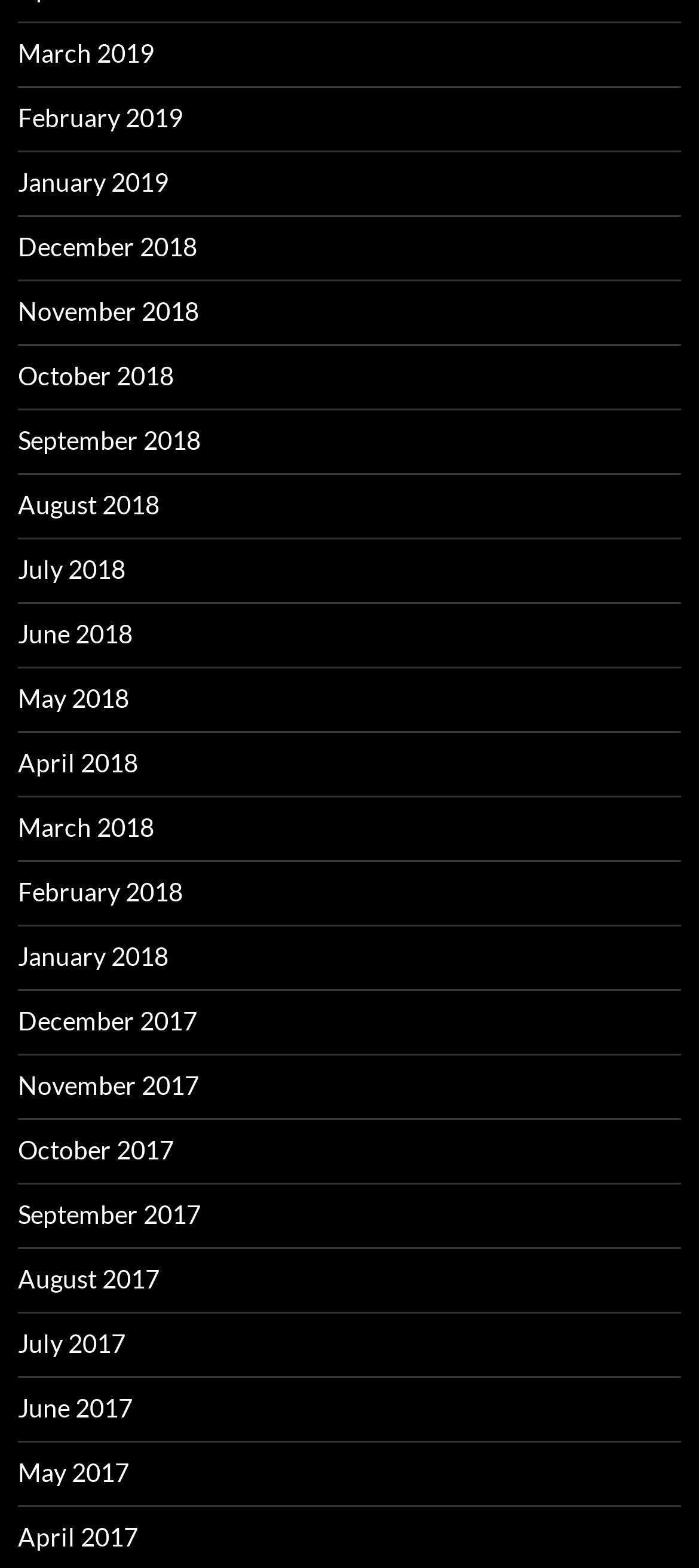Carefully examine the image and provide an in-depth answer to the question: How many links are there in the first row?

I analyzed the bounding box coordinates of the link elements and found that the first four links (March 2019 to December 2018) have similar y1 and y2 coordinates, indicating that they are in the same row.